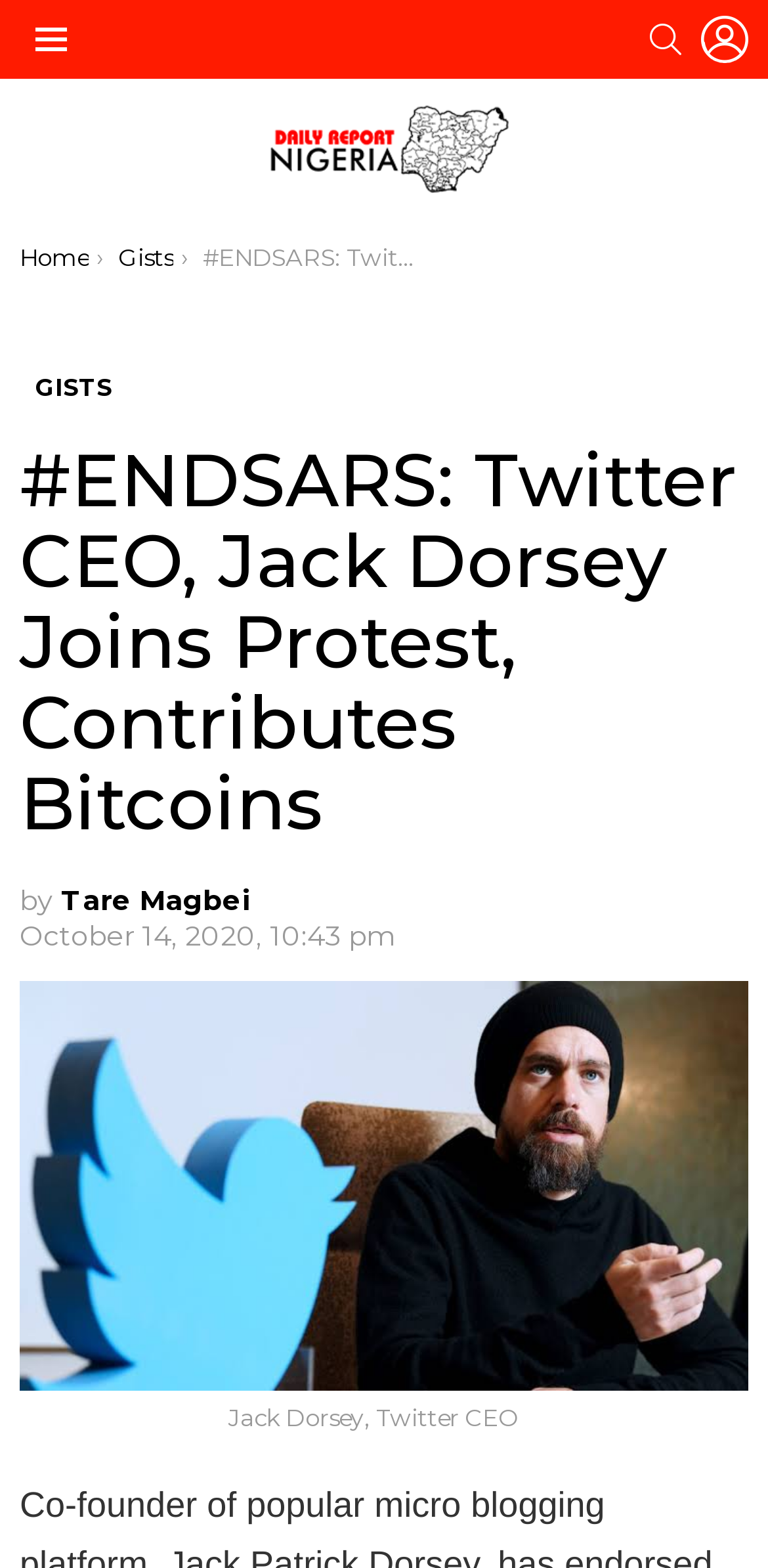Extract the main title from the webpage and generate its text.

#ENDSARS: Twitter CEO, Jack Dorsey Joins Protest, Contributes Bitcoins